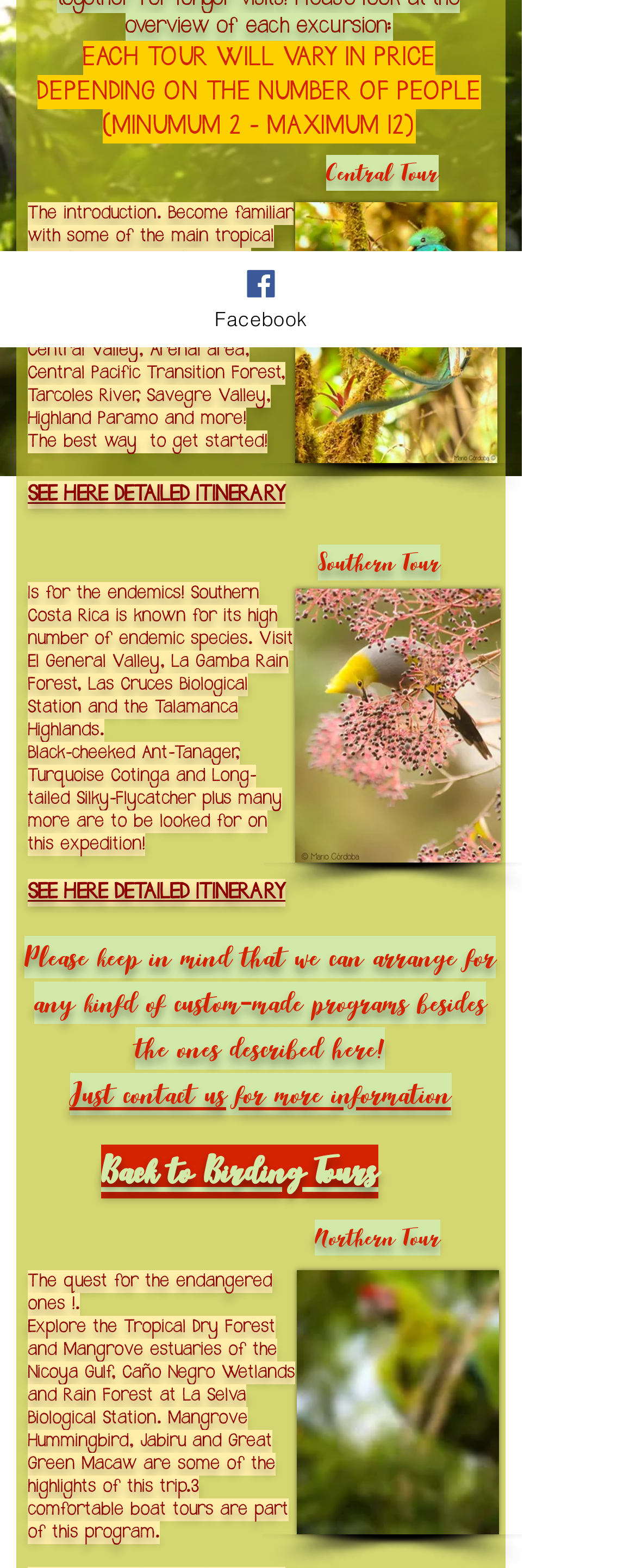Provide the bounding box coordinates of the UI element that matches the description: "Back to Birding Tours".

[0.159, 0.73, 0.595, 0.764]